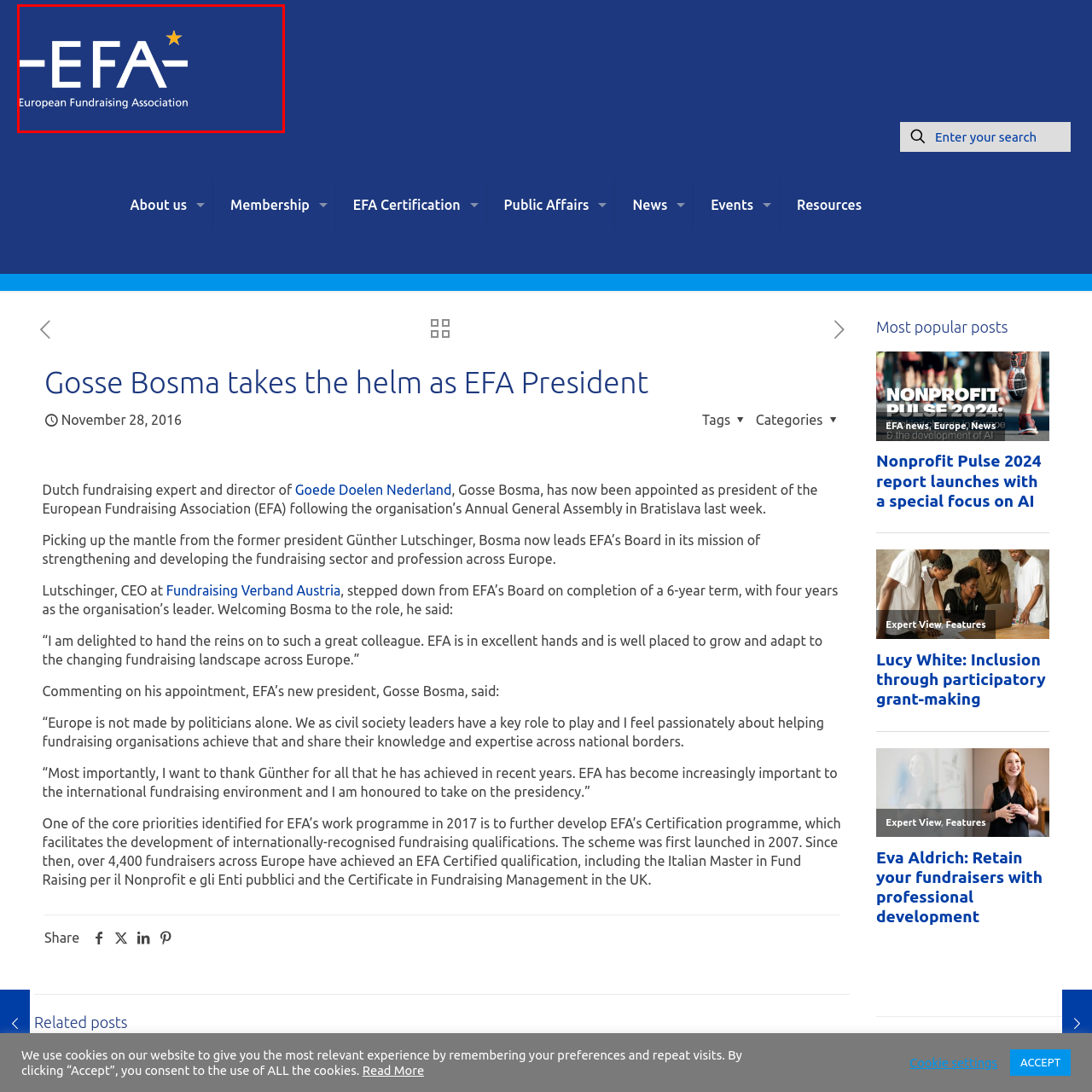What is positioned above the letter 'A'?
Please look at the image marked with a red bounding box and provide a one-word or short-phrase answer based on what you see.

A golden star